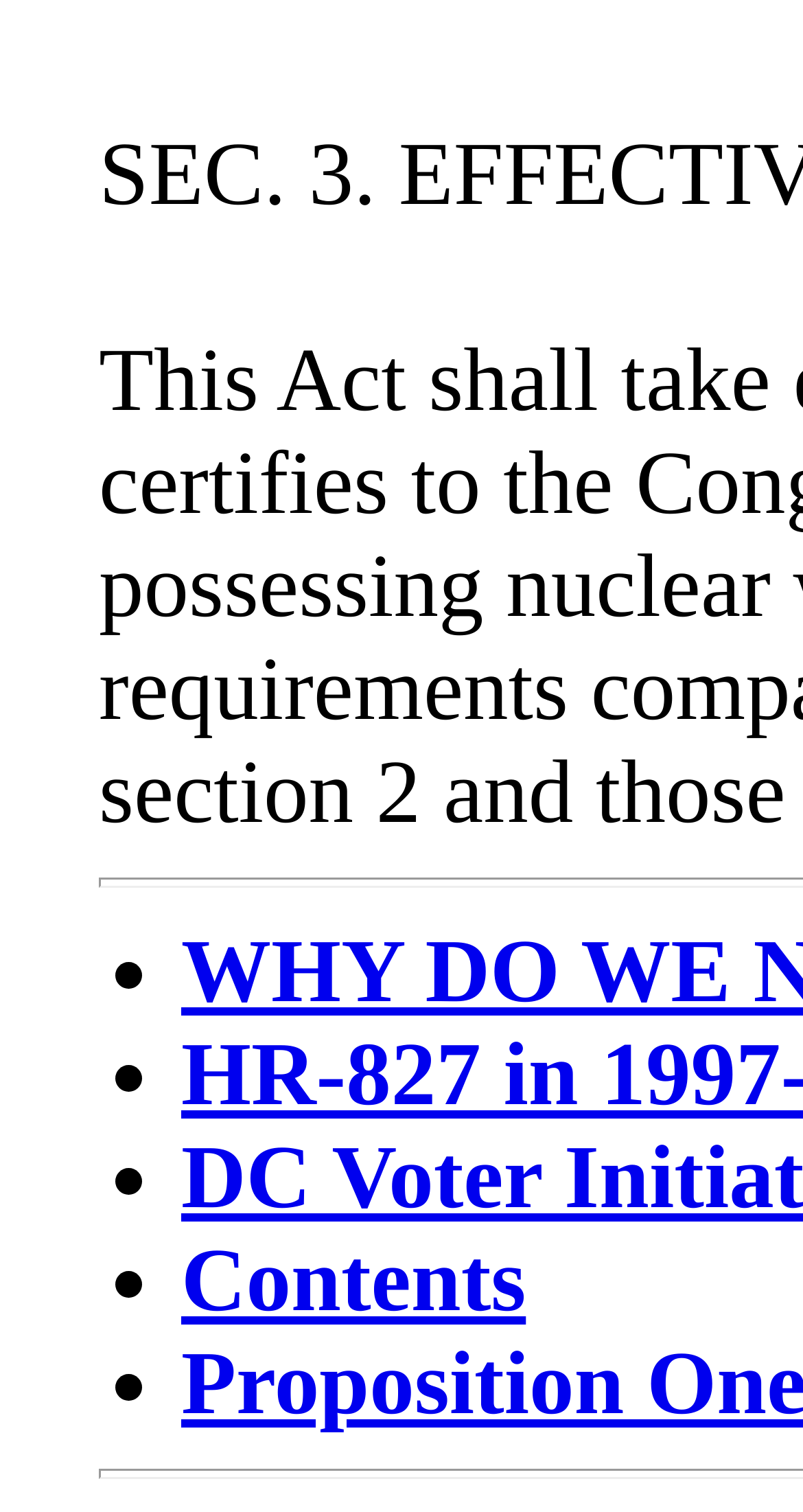Locate the bounding box coordinates of the UI element described by: "Menu". The bounding box coordinates should consist of four float numbers between 0 and 1, i.e., [left, top, right, bottom].

None